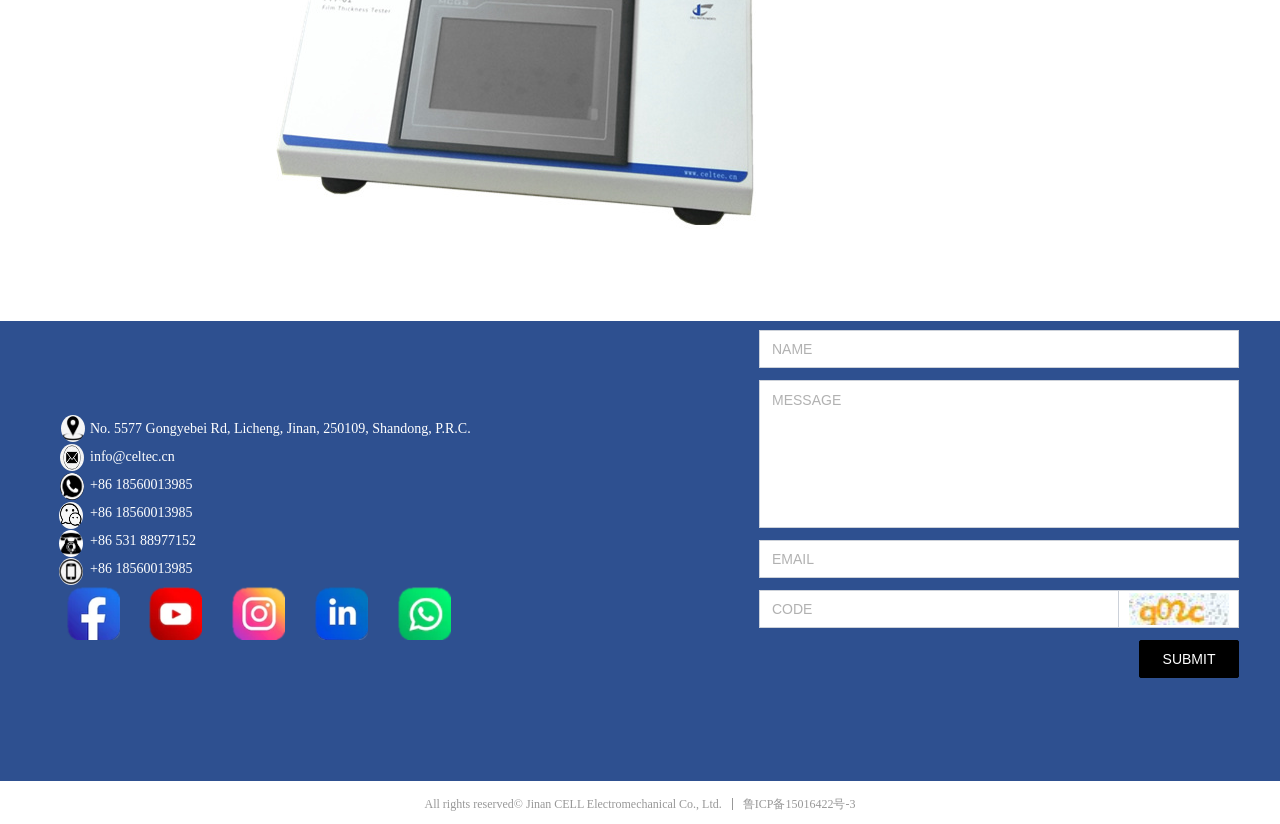Please give a succinct answer to the question in one word or phrase:
What is the company's address?

No. 5577 Gongyebei Rd, Licheng, Jinan, 250109, Shandong, P.R.C.